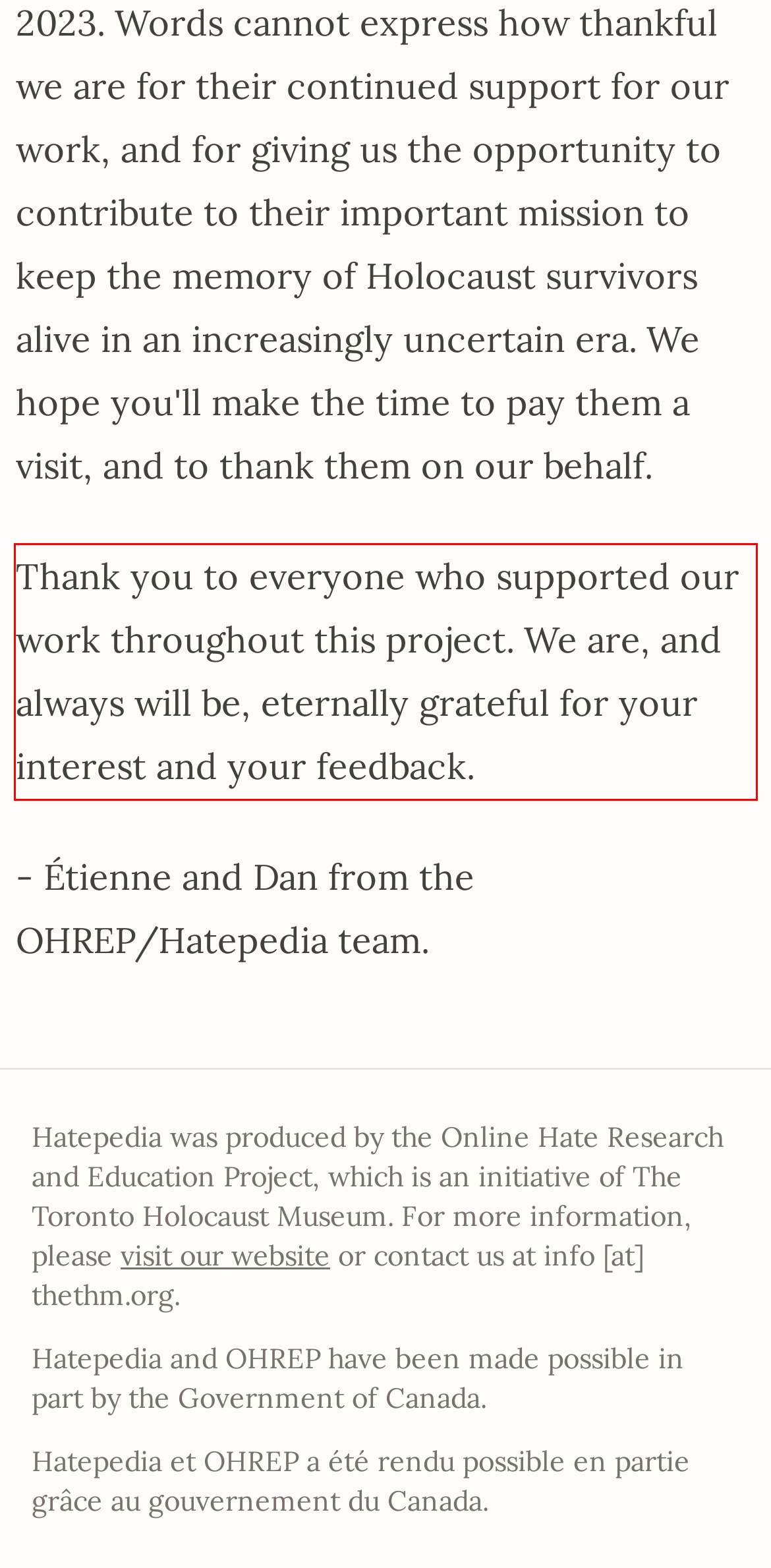You have a screenshot of a webpage with a red bounding box. Identify and extract the text content located inside the red bounding box.

Thank you to everyone who supported our work throughout this project. We are, and always will be, eternally grateful for your interest and your feedback.